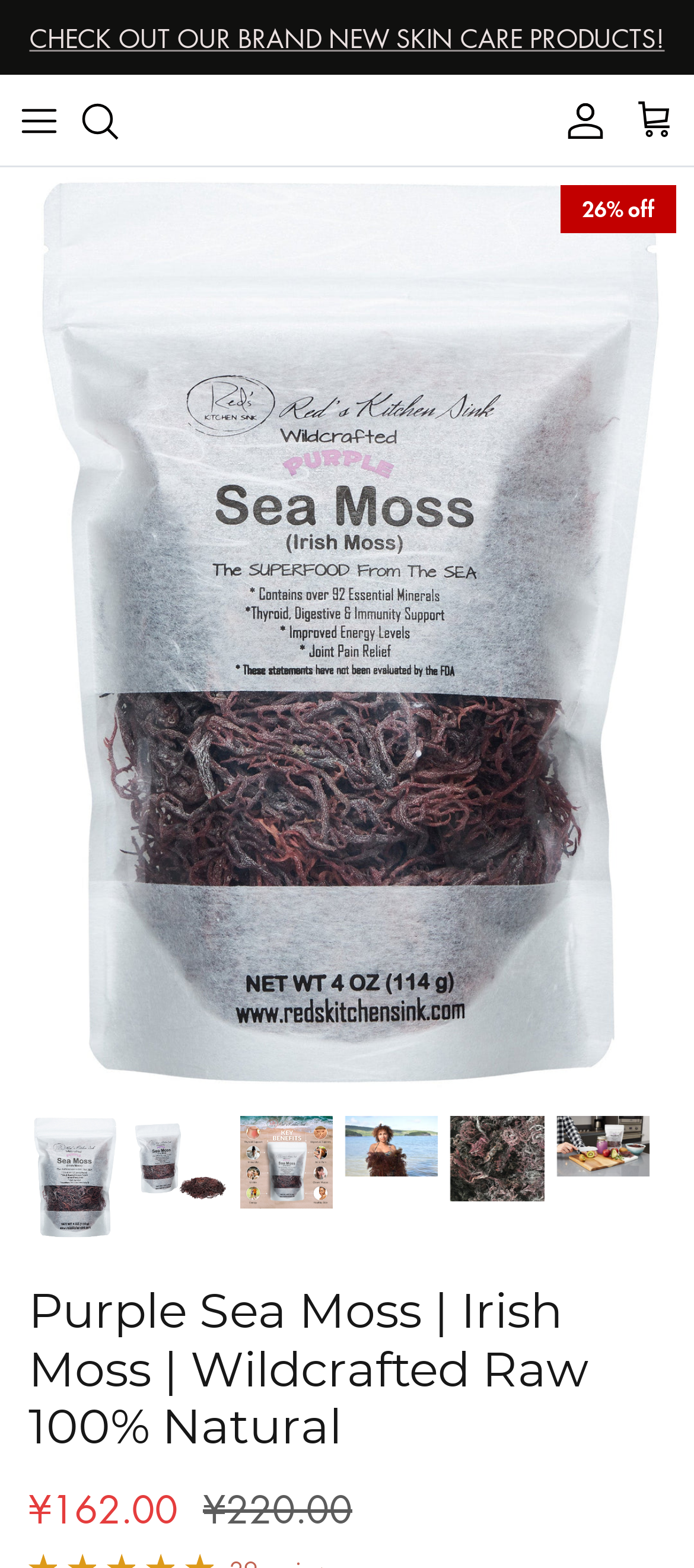Please provide a comprehensive response to the question based on the details in the image: How many navigation links are there?

I counted the number of link elements that are direct children of the Root Element. These links are 'FEELING SLUGGISH? TRY OUR NEW POWER GREENS SUPPLEMENT!', 'Search', 'Red's Kitchen Sink', 'Account', and an empty link. Therefore, there are 5 navigation links.